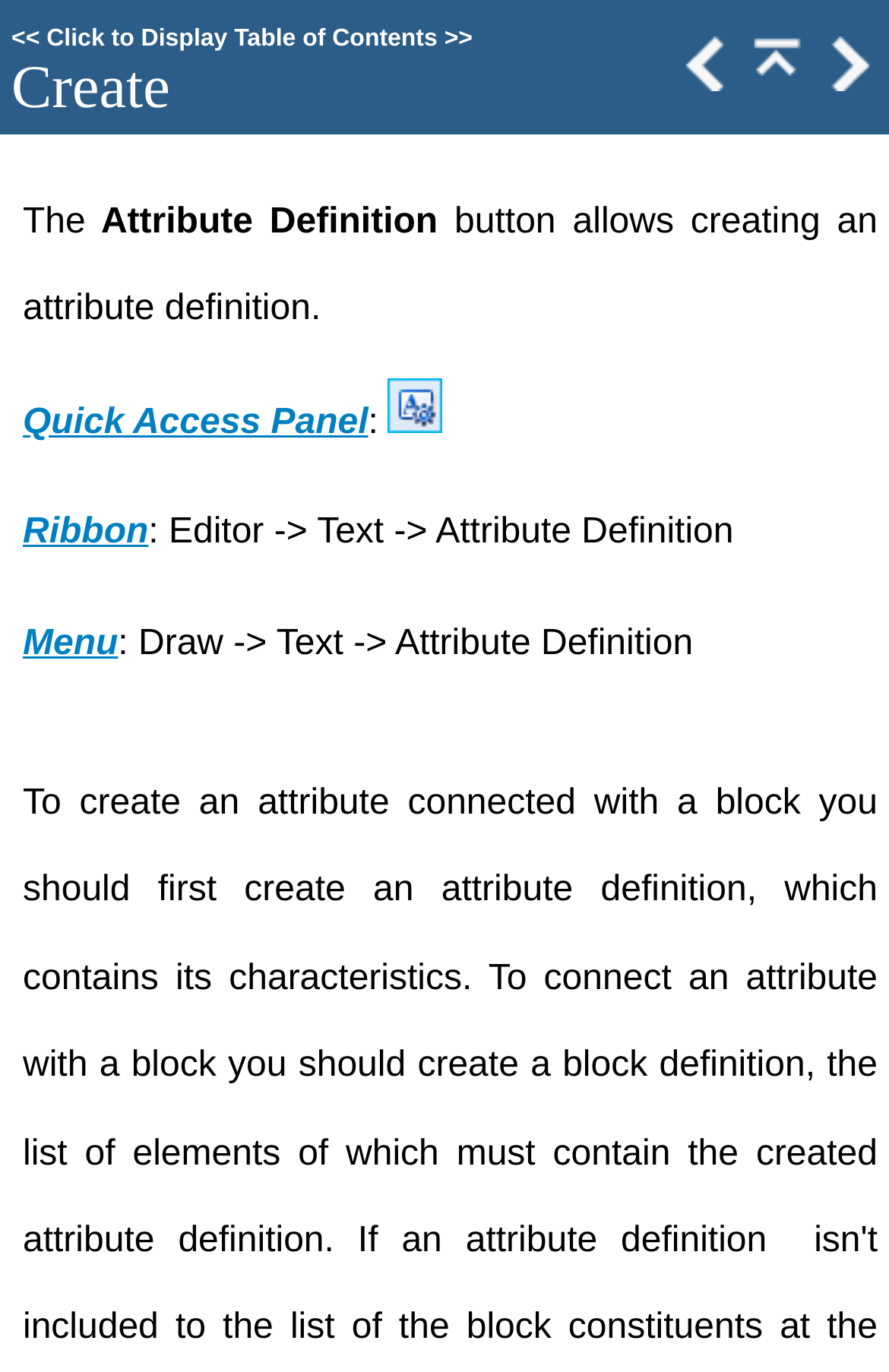Find and provide the bounding box coordinates for the UI element described with: "title="Parent Chapter"".

[0.834, 0.047, 0.906, 0.071]